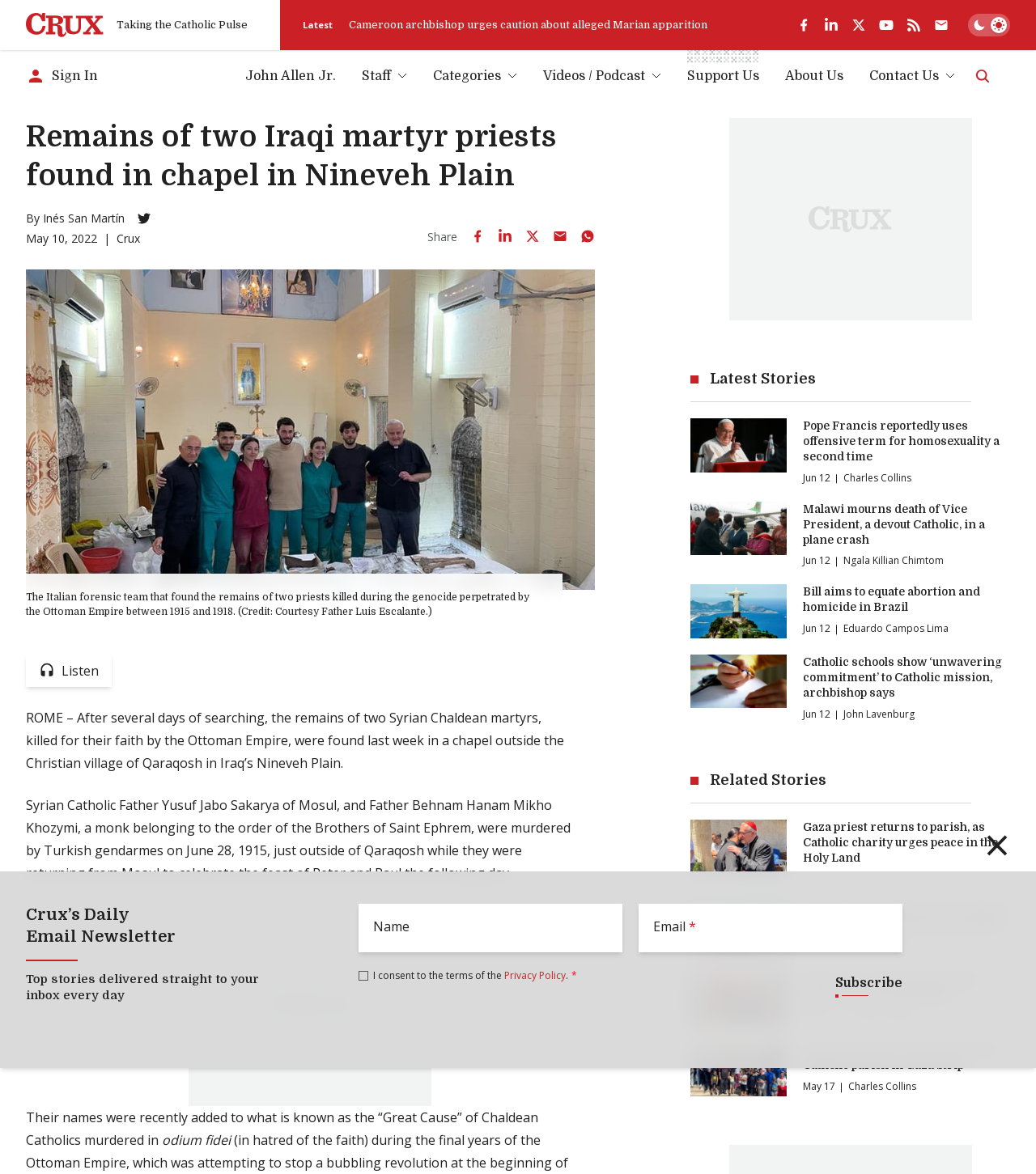Can you find the bounding box coordinates for the element to click on to achieve the instruction: "Go to DVDVideoSoft Help Center"?

None